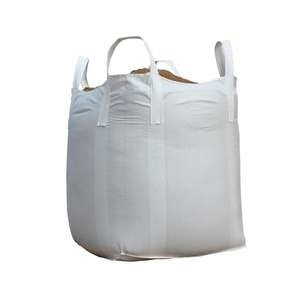Elaborate on the image by describing it in detail.

The image depicts a sturdy and versatile 1000kg (one ton) bulk bag, also known as a Flexible Intermediate Bulk Container (FIBC). This bag is primarily designed for the safe and efficient handling of various materials in industries such as agriculture, construction, and manufacturing. Its white exterior suggests a focus on cleanliness and suitability for diverse applications, including food-grade materials. The bag features four robust lifting loops, allowing for easy maneuverability during loading and unloading. This product is highlighted as part of a range of UN-certified bulk bag solutions offered by SINOPACK INDUSTRIES LTD, emphasizing its reliability and adherence to safety standards in material handling.